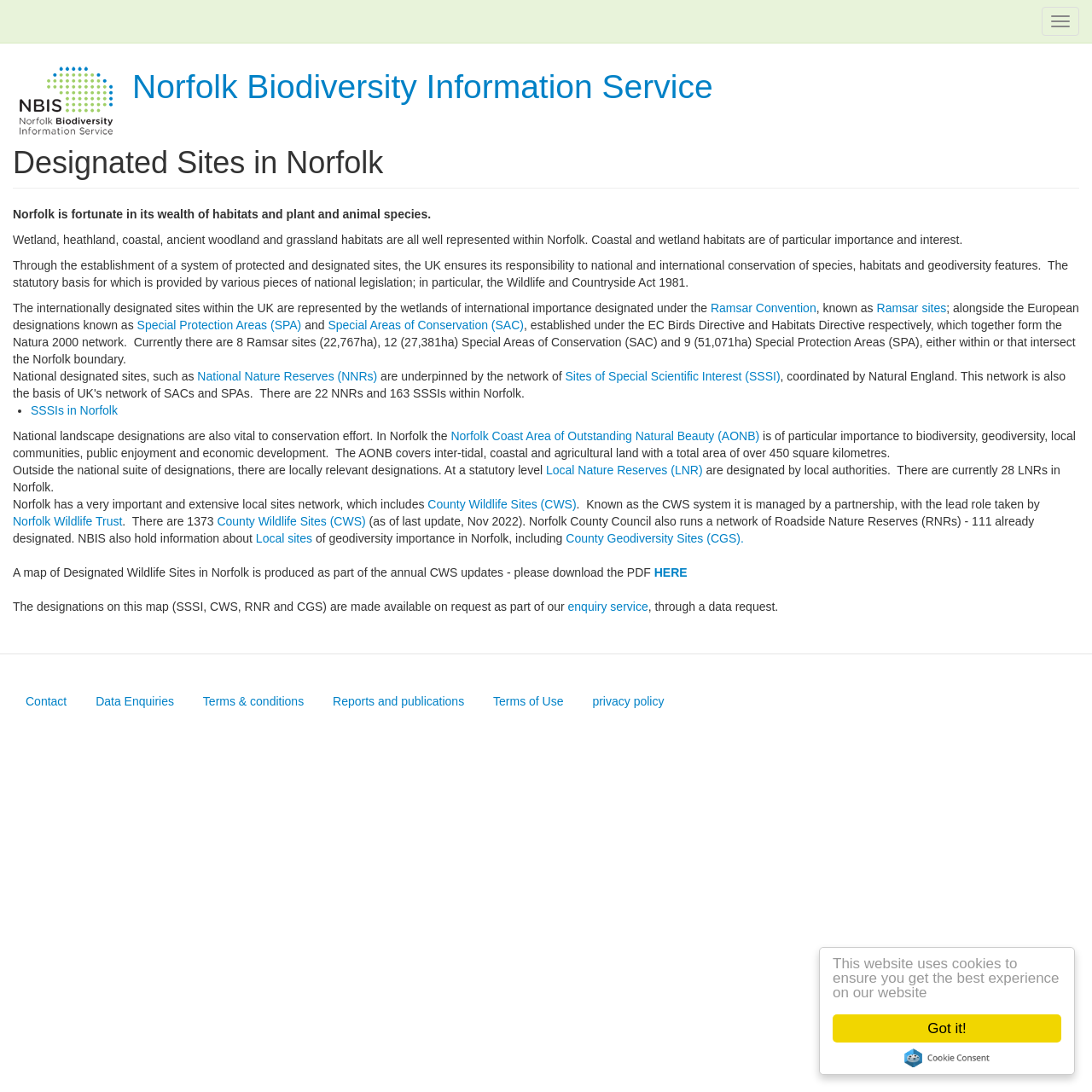Offer an in-depth caption of the entire webpage.

The webpage is about Designated Sites in Norfolk, provided by the Norfolk Biodiversity Information Service. At the top, there is a cookie consent notification with a "Got it!" button and a link to the Cookie Consent plugin for the EU cookie law. Below this, there is a "Skip to main content" link.

The main content area is divided into two sections. The top section has a navigation button labeled "Toggle navigation" at the top right corner. Below this, there is a heading that reads "Home Norfolk Biodiversity Information Service" with a link to the home page and an image of a home icon. Next to this, there is a link to "Norfolk Biodiversity Information Service".

The main content section has a heading that reads "Designated Sites in Norfolk". Below this, there is an article that provides information about designated sites in Norfolk, including wetland, heathland, coastal, ancient woodland, and grassland habitats. The article explains the importance of these habitats and how they are protected through national and international conservation efforts.

The article is divided into several sections, each discussing different types of designated sites, including Ramsar sites, Special Protection Areas (SPA), Special Areas of Conservation (SAC), National Nature Reserves (NNRs), Sites of Special Scientific Interest (SSSI), and Local Nature Reserves (LNR). There are also links to more information about these designations and a list of County Wildlife Sites (CWS) and Roadside Nature Reserves (RNRs) in Norfolk.

At the bottom of the page, there is a footer section with a navigation menu that includes links to "Contact", "Data Enquiries", "Terms & conditions", "Reports and publications", "Terms of Use", and "privacy policy".